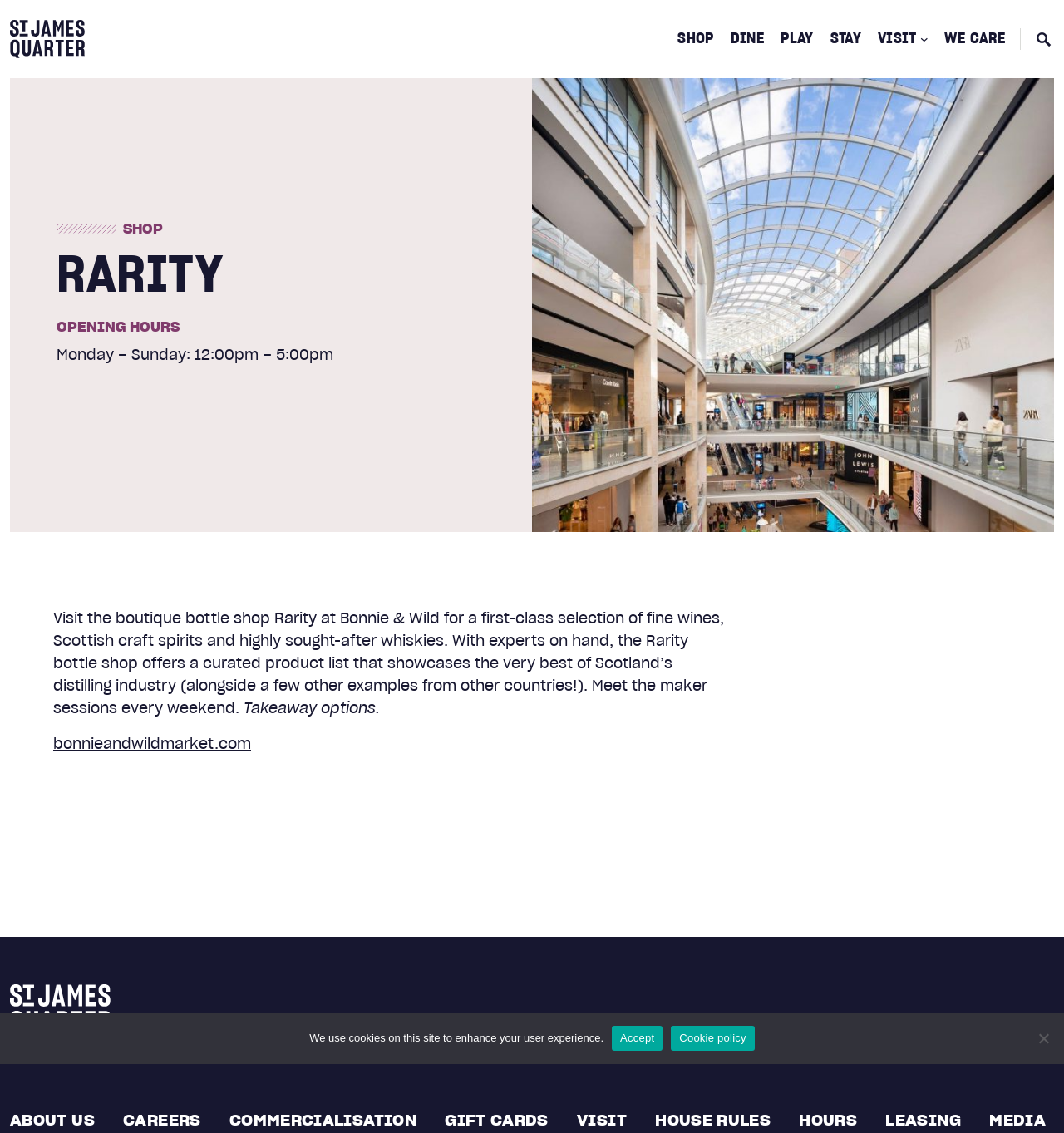How many links are there in the footer section?
We need a detailed and meticulous answer to the question.

The footer section is located at the bottom of the webpage and contains 11 link elements, including 'ABOUT US', 'CAREERS', 'COMMERCIALISATION', and others.